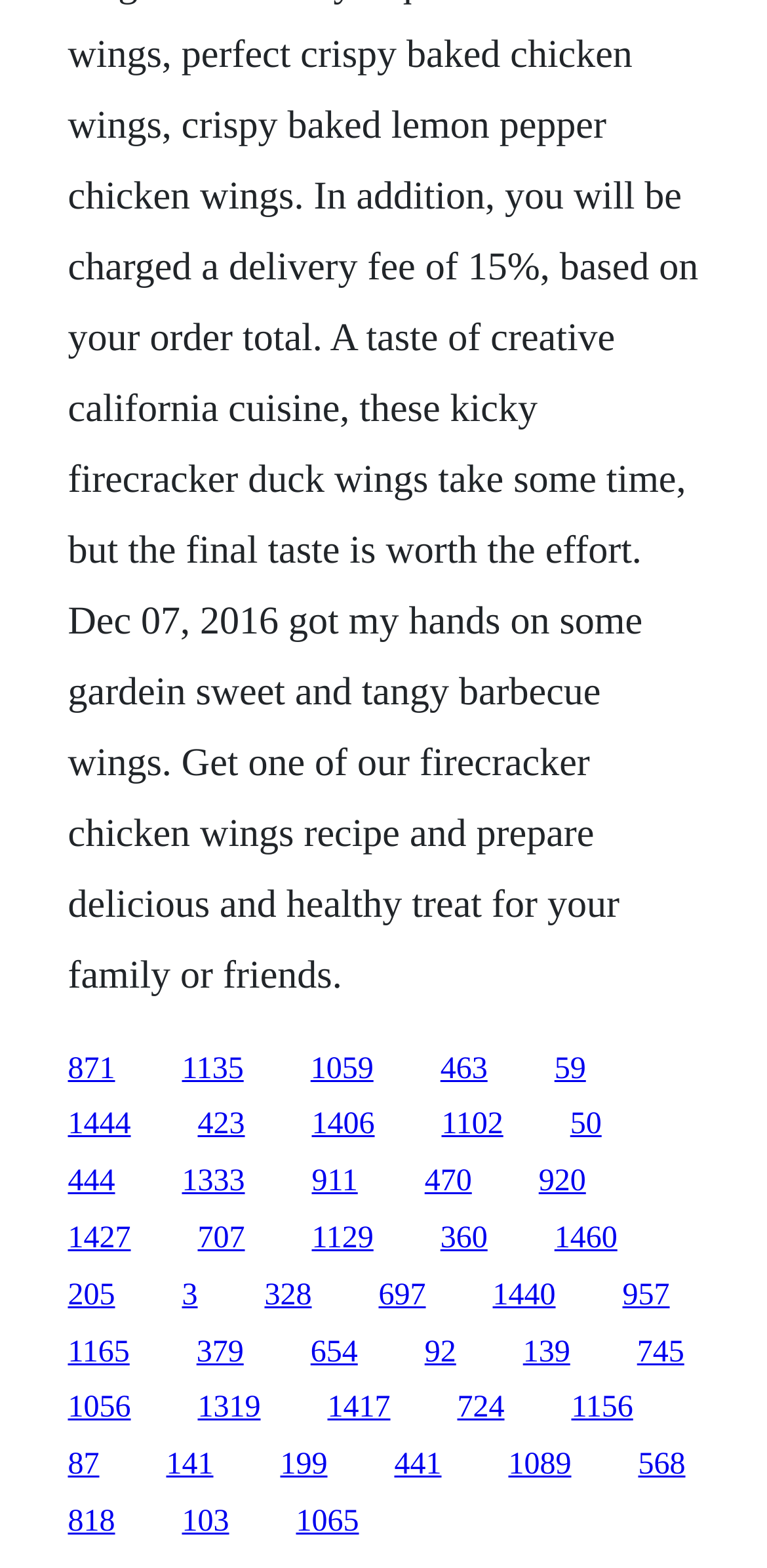Could you specify the bounding box coordinates for the clickable section to complete the following instruction: "go to the last link on the first row"?

[0.723, 0.671, 0.764, 0.692]